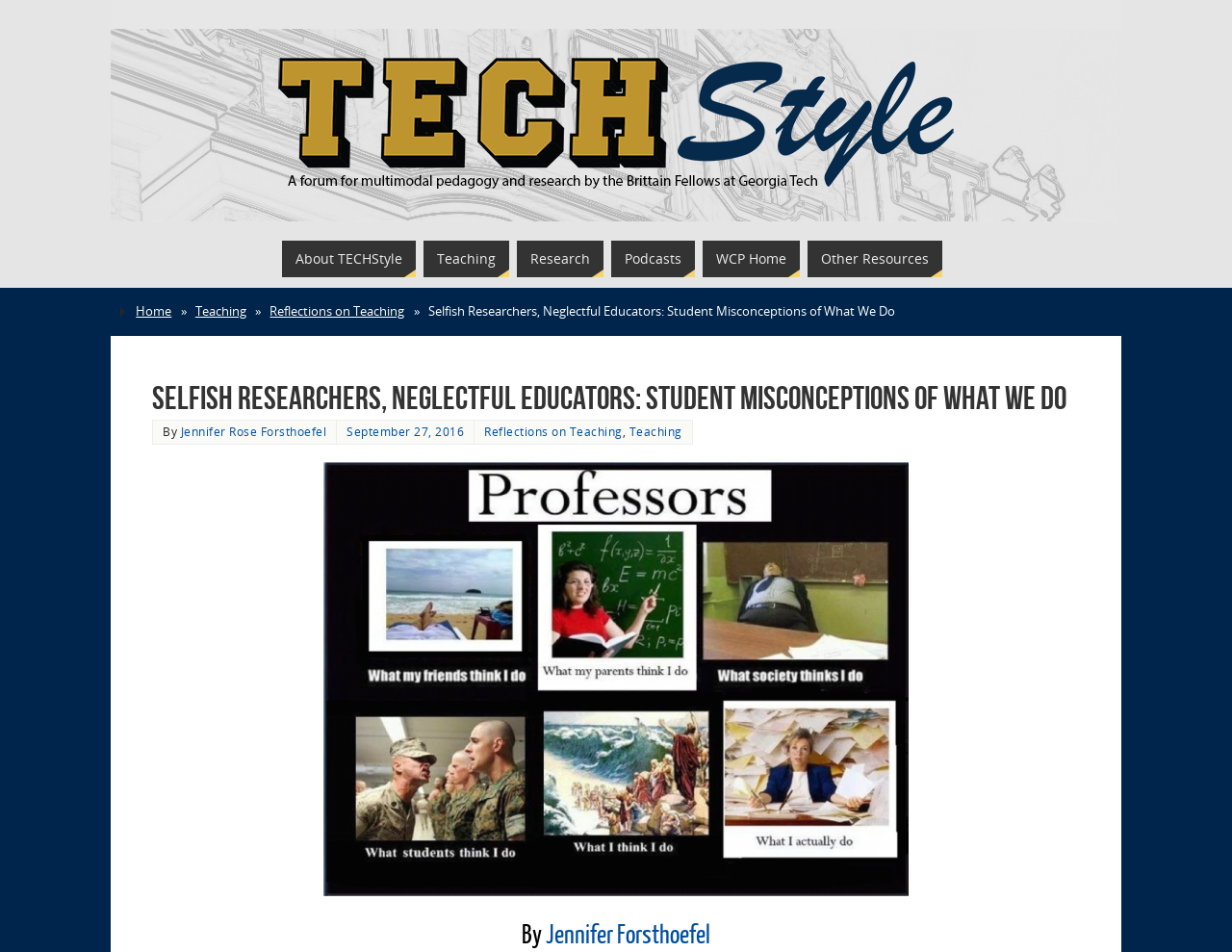Provide the bounding box coordinates for the area that should be clicked to complete the instruction: "read reflections on teaching".

[0.219, 0.318, 0.329, 0.335]